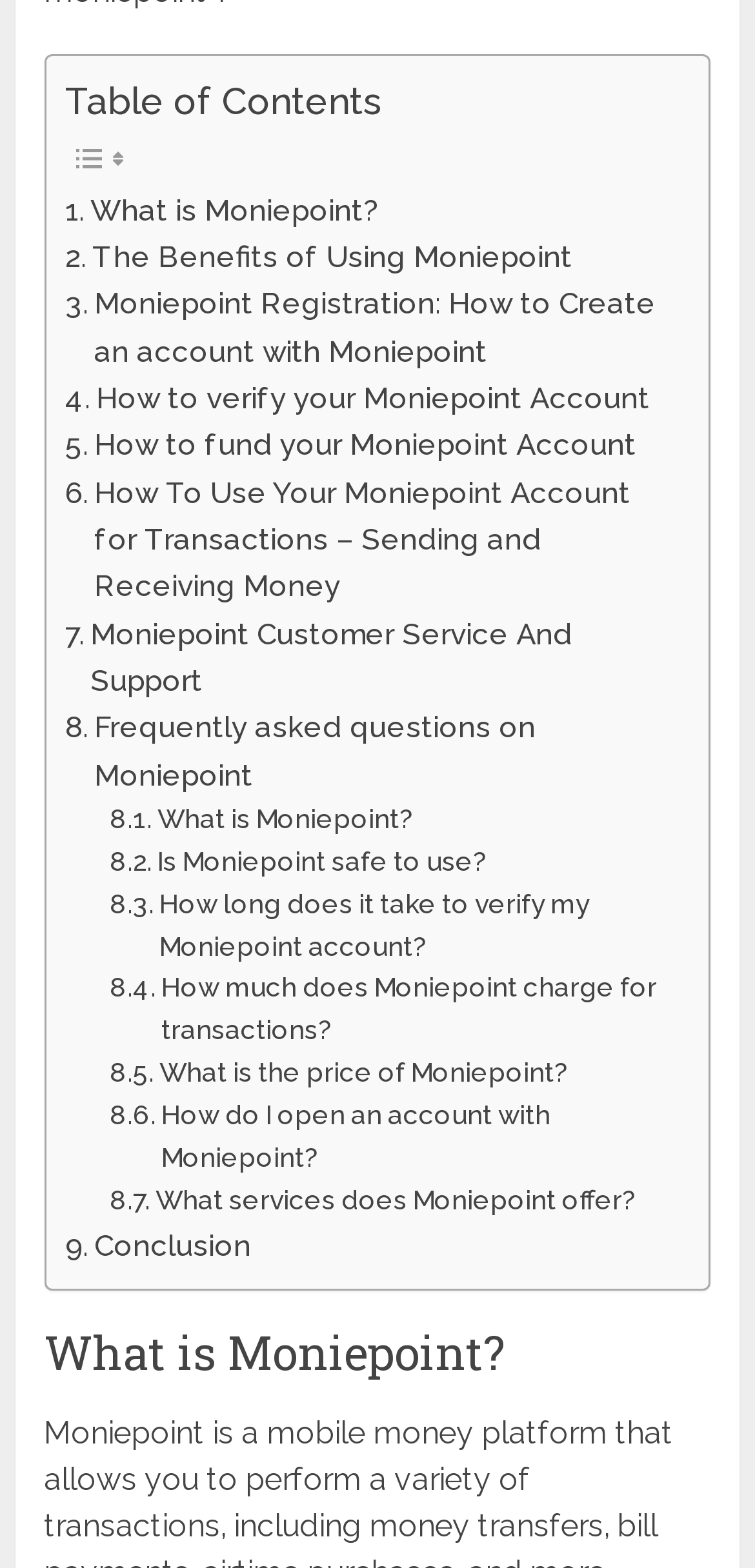Please locate the bounding box coordinates of the region I need to click to follow this instruction: "Get information on Moniepoint Customer Service And Support".

[0.087, 0.389, 0.888, 0.449]